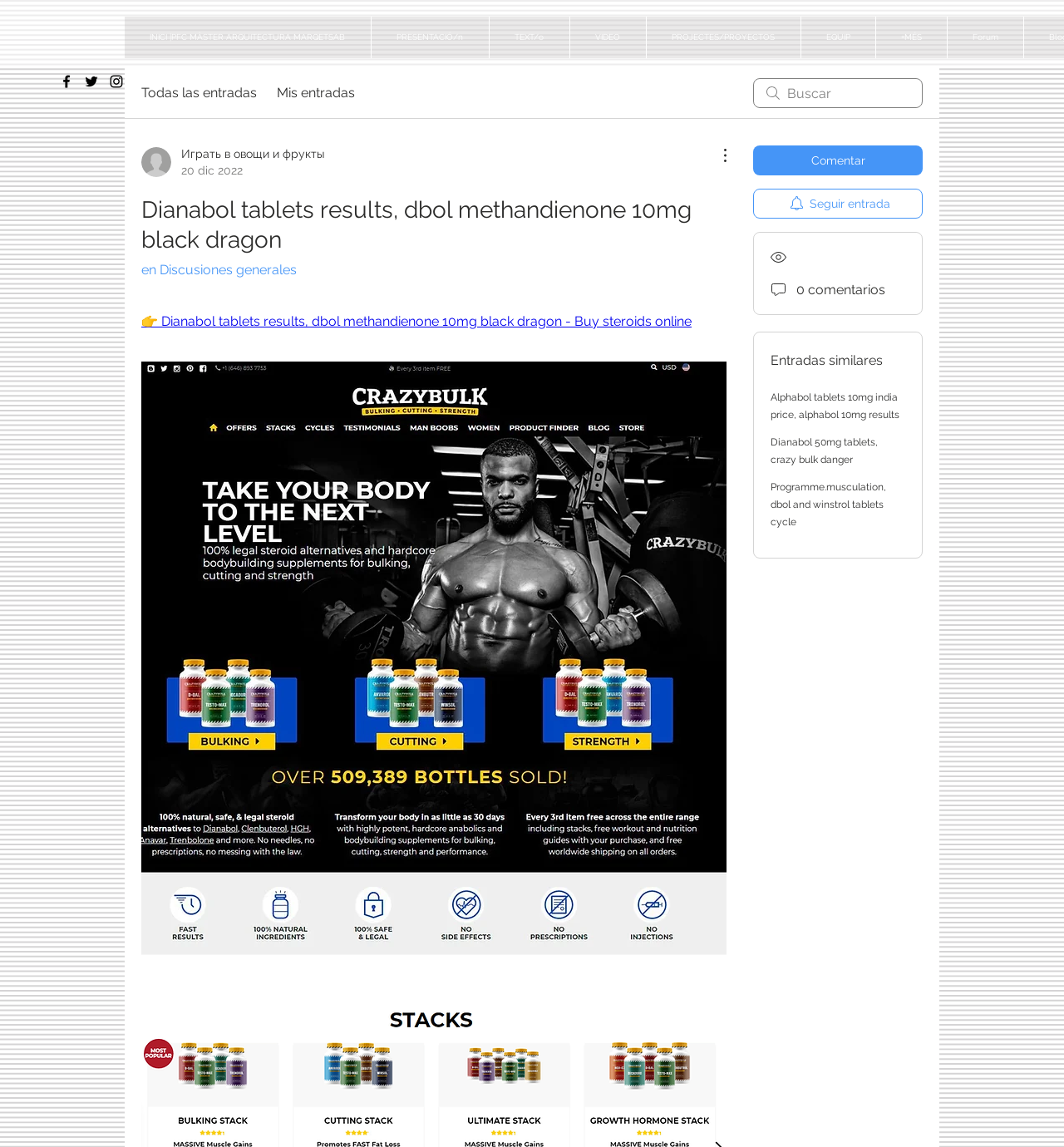Find and provide the bounding box coordinates for the UI element described with: "INICI |PFC MÀSTER ARQUITECTURA MARQETSAB".

[0.117, 0.014, 0.348, 0.051]